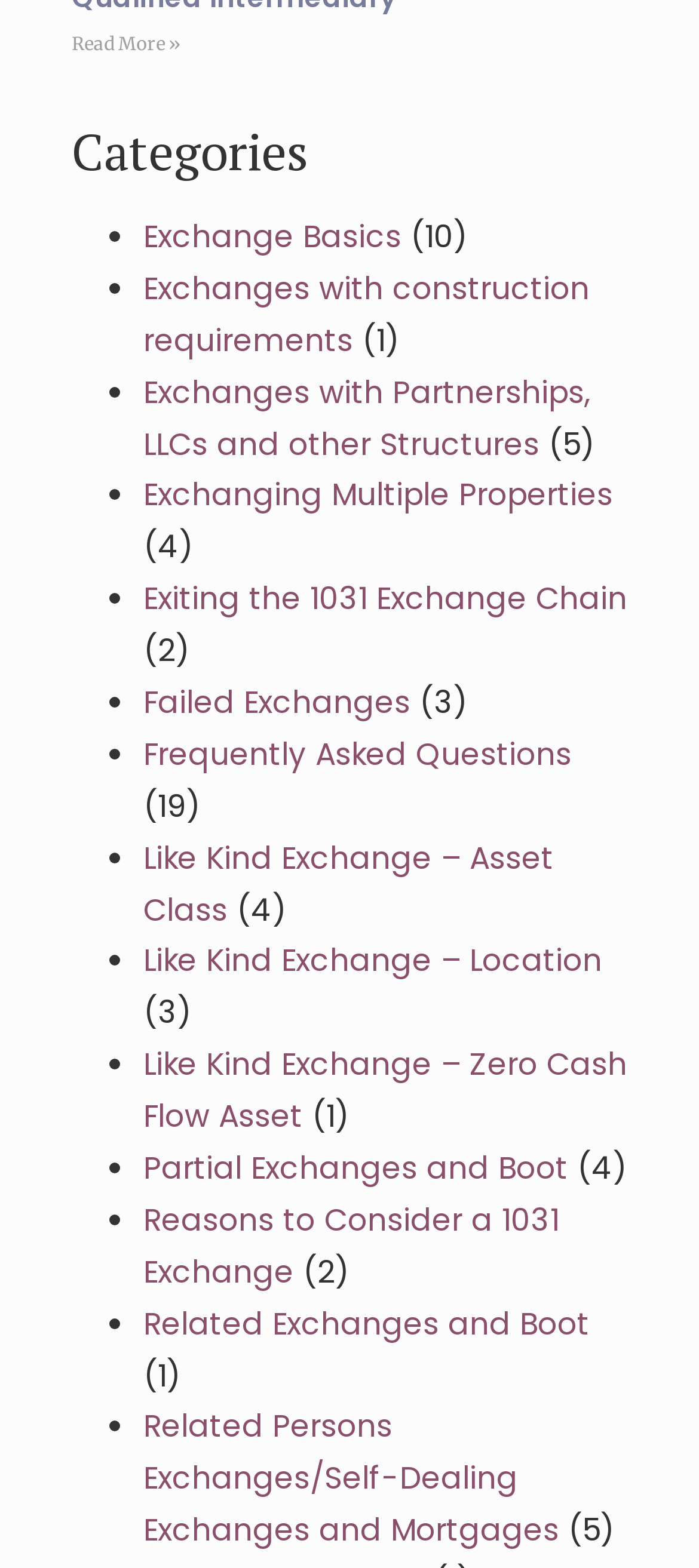Can you give a detailed response to the following question using the information from the image? How many categories are listed?

I counted the number of list markers (•) and corresponding links, which represent the categories. There are 15 list markers and links, indicating 15 categories.